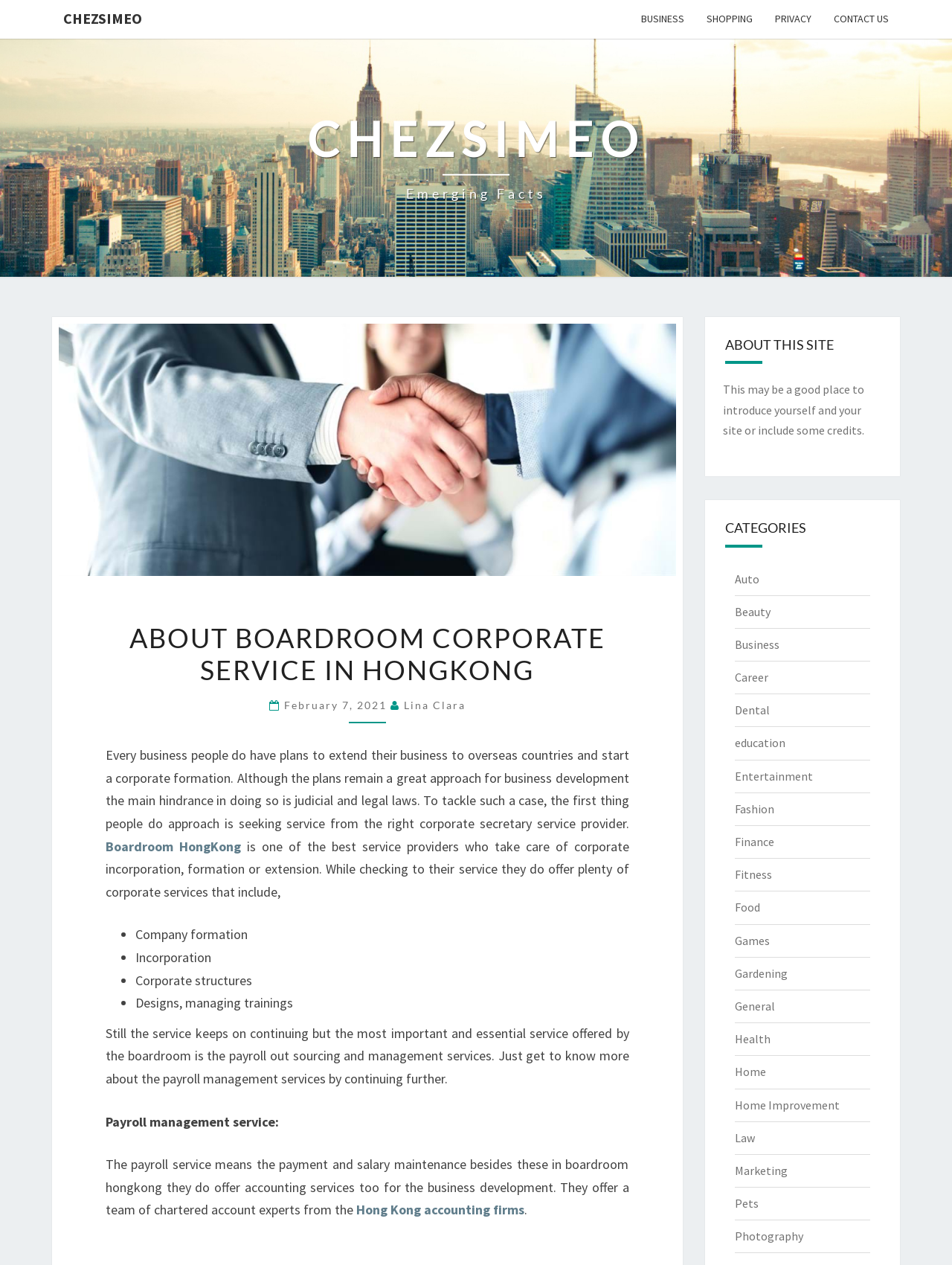Offer a detailed explanation of the webpage layout and contents.

This webpage is about Boardroom Corporate Service in Hong Kong, specifically discussing their services and benefits. At the top of the page, there are five links: "CHEZSIMEO", "BUSINESS", "SHOPPING", "PRIVACY", and "CONTACT US", which are likely navigation links. Below these links, there is a prominent heading "CHEZSIMEO Emerging Facts" that spans across the top section of the page.

The main content of the page is divided into sections. The first section has a heading "ABOUT BOARDROOM CORPORATE SERVICE IN HONGKONG" and provides an introduction to the company's services, including corporate incorporation, formation, and extension. This section also mentions the importance of seeking the right corporate secretary service provider.

The next section discusses the services offered by Boardroom Hong Kong, including company formation, incorporation, corporate structures, and payroll management. There is a list of bullet points highlighting these services.

Further down the page, there is a section discussing payroll management services, including payment and salary maintenance, as well as accounting services offered by the company.

On the right-hand side of the page, there are two sections: "ABOUT THIS SITE" and "CATEGORIES". The "ABOUT THIS SITE" section appears to be a placeholder for introducing the site or its authors. The "CATEGORIES" section lists various categories, including "Auto", "Beauty", "Business", and many others, which are likely links to related articles or topics.

Overall, the webpage provides information about Boardroom Corporate Service in Hong Kong and their services, with a focus on corporate formation and payroll management.